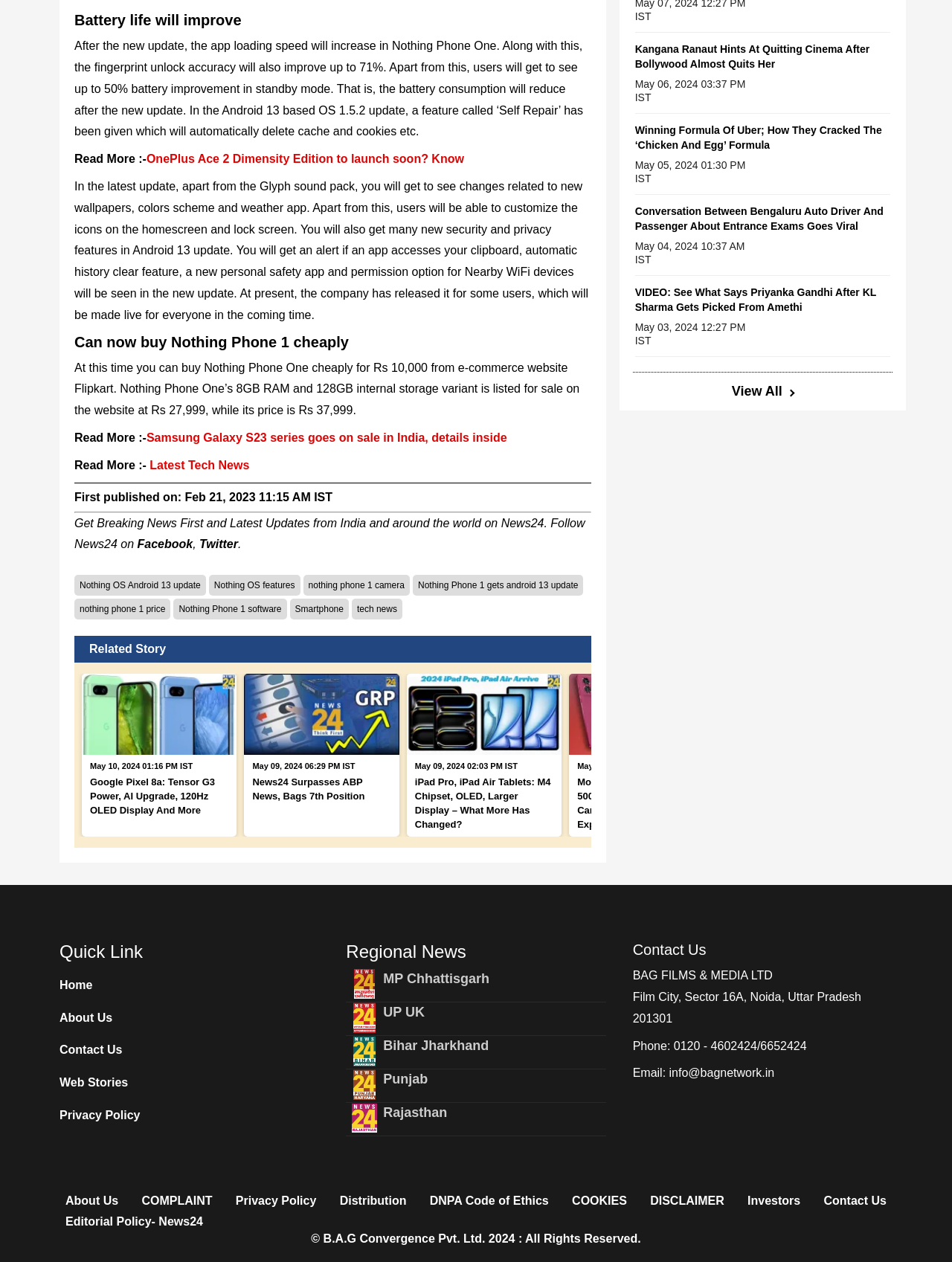Specify the bounding box coordinates of the element's region that should be clicked to achieve the following instruction: "Search for something". The bounding box coordinates consist of four float numbers between 0 and 1, in the format [left, top, right, bottom].

None